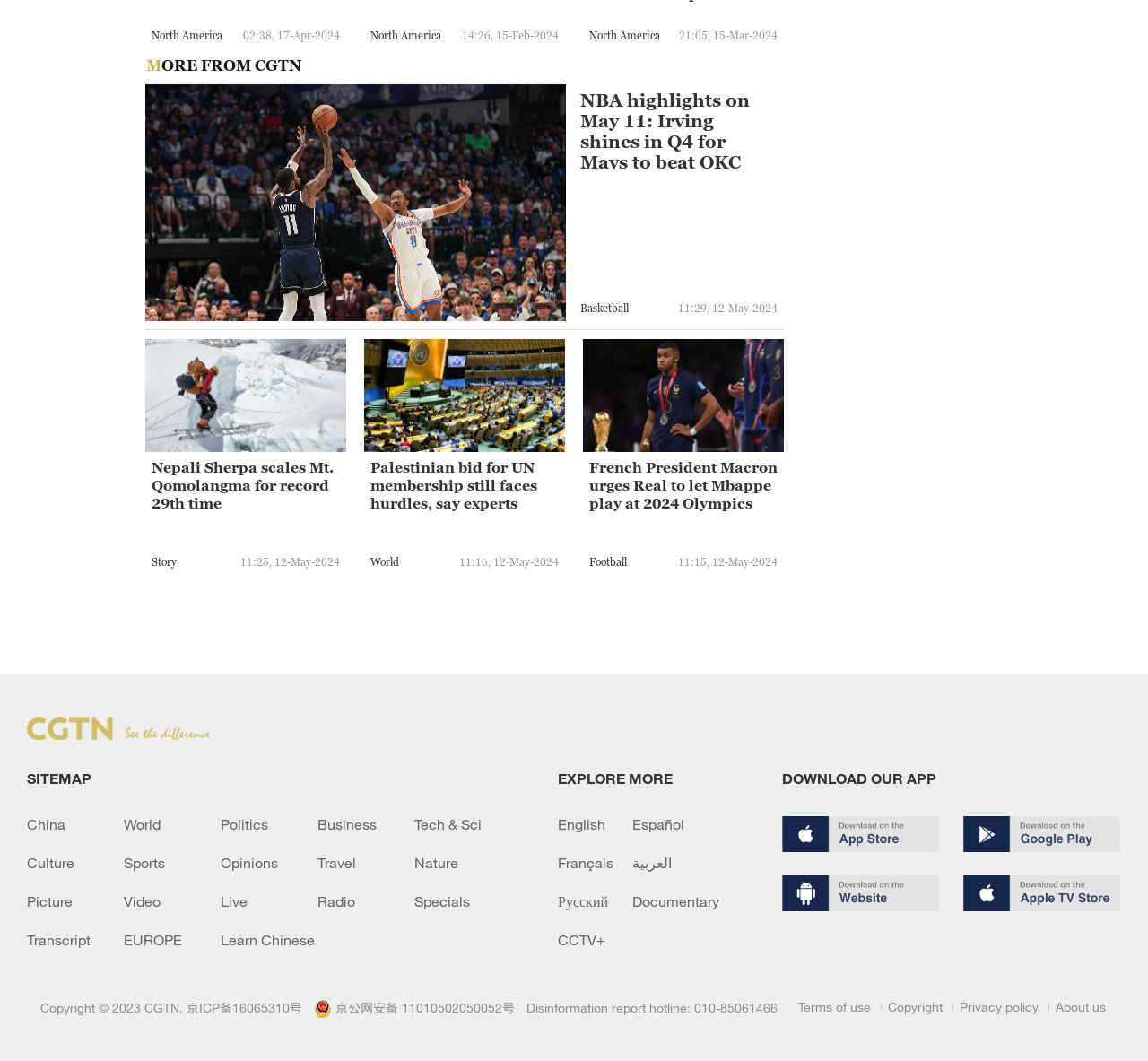What is the hotline number for disinformation reports?
Using the image as a reference, answer with just one word or a short phrase.

010-85061466